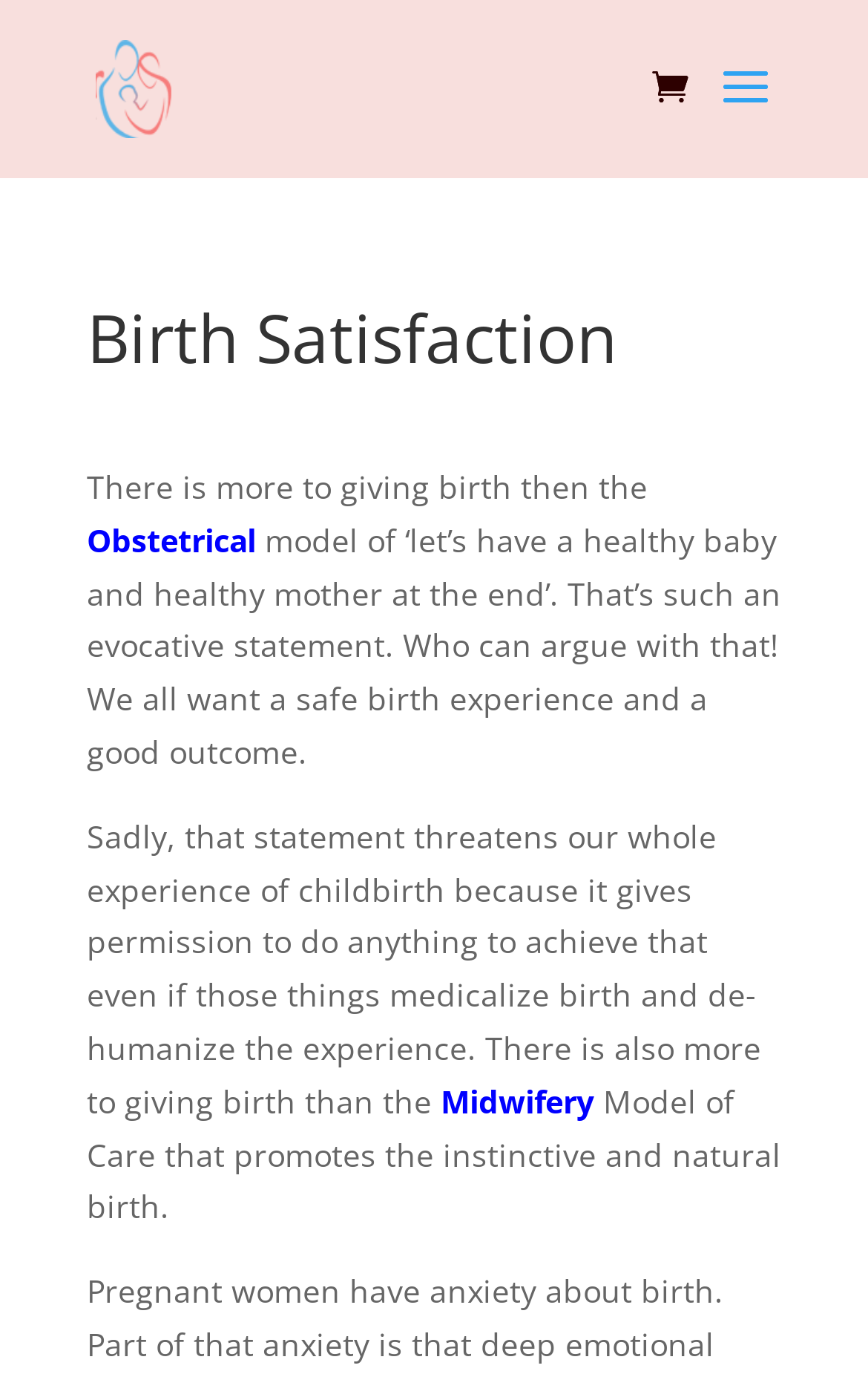Provide a thorough and detailed response to the question by examining the image: 
What is the goal of the webpage?

The goal of the webpage is obtained from the text that criticizes the medicalized approach to childbirth and promotes a more natural and instinctive approach, which suggests that the webpage aims to educate and promote natural birth.